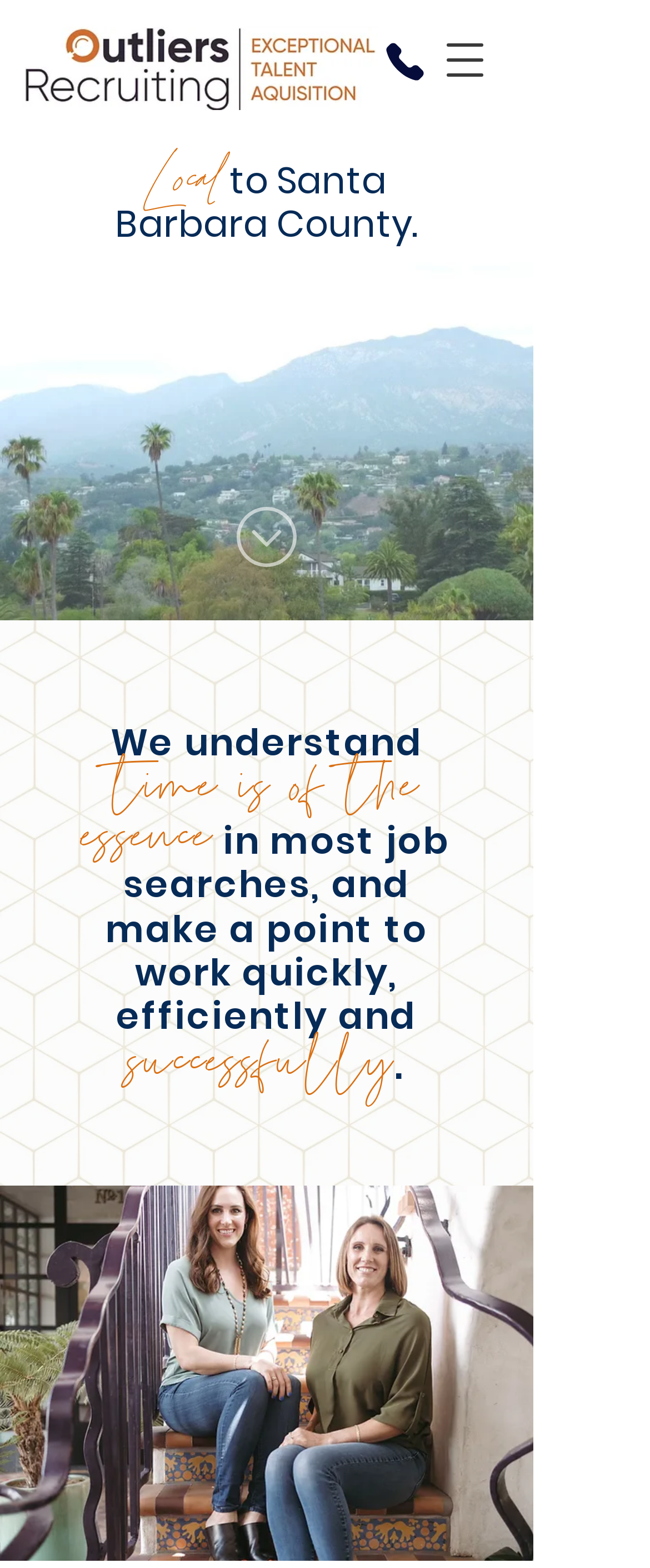Please extract the primary headline from the webpage.

We understand time is of the essence in most job searches, and make a point to work quickly, efficiently and successfully.